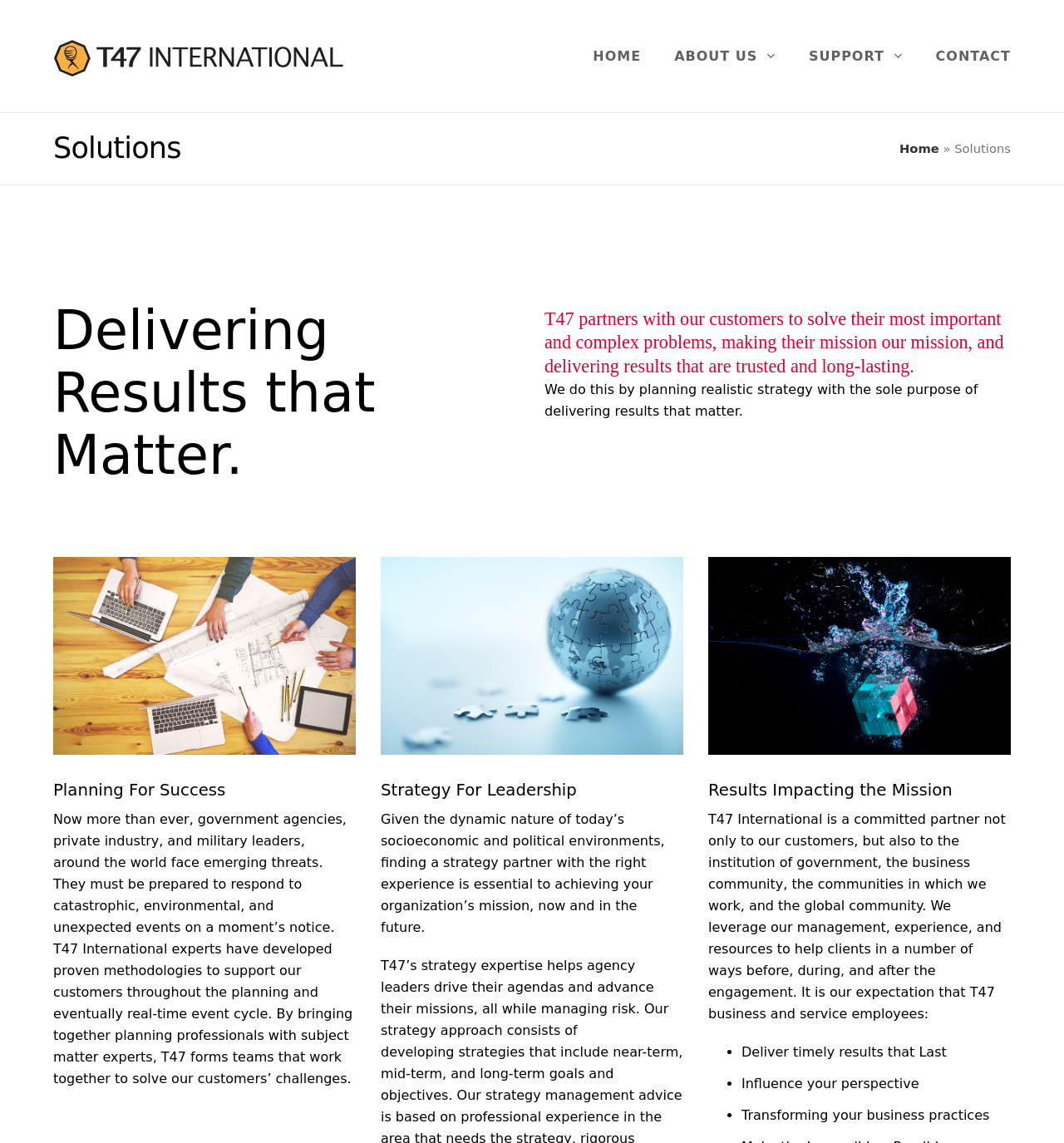Look at the image and answer the question in detail:
What is the purpose of T47 International?

The purpose of T47 International is obtained from the StaticText 'We do this by planning realistic strategy with the sole purpose of delivering results that matter.' with bounding box coordinates [0.512, 0.334, 0.919, 0.366].